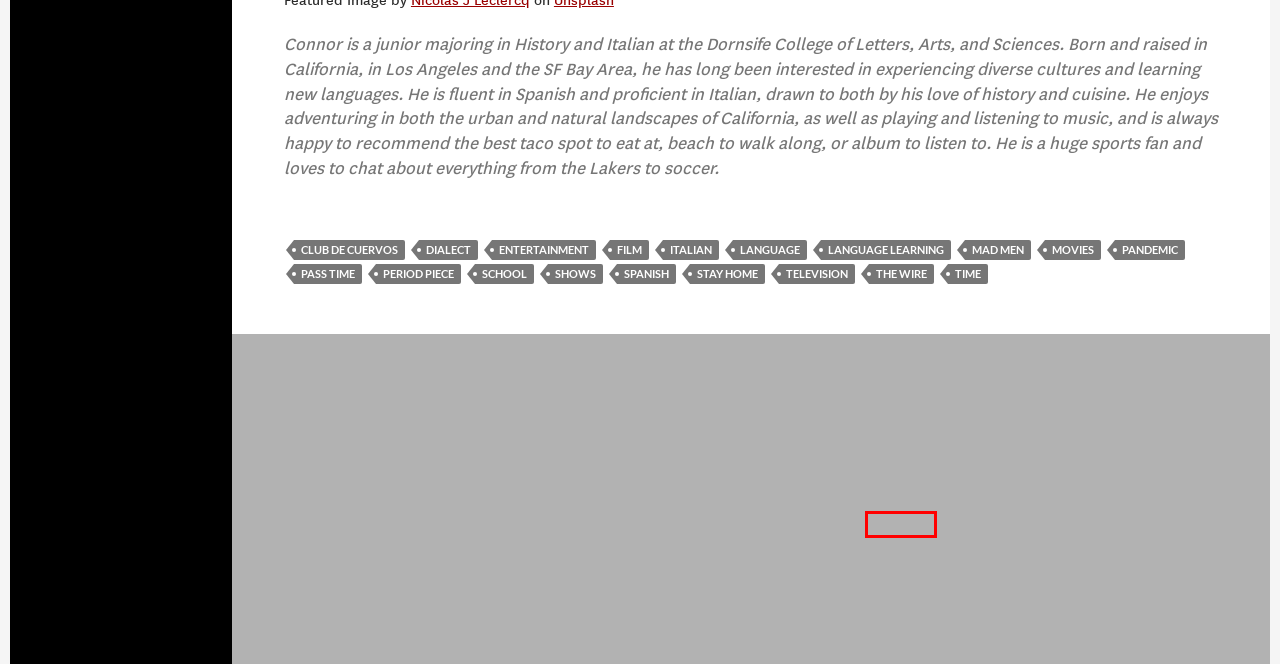Look at the screenshot of a webpage, where a red bounding box highlights an element. Select the best description that matches the new webpage after clicking the highlighted element. Here are the candidates:
A. school | USC American Language Institute
B. club de cuervos | USC American Language Institute
C. the wire | USC American Language Institute
D. stay home | USC American Language Institute
E. italian | USC American Language Institute
F. film | USC American Language Institute
G. shows | USC American Language Institute
H. language learning | USC American Language Institute

C